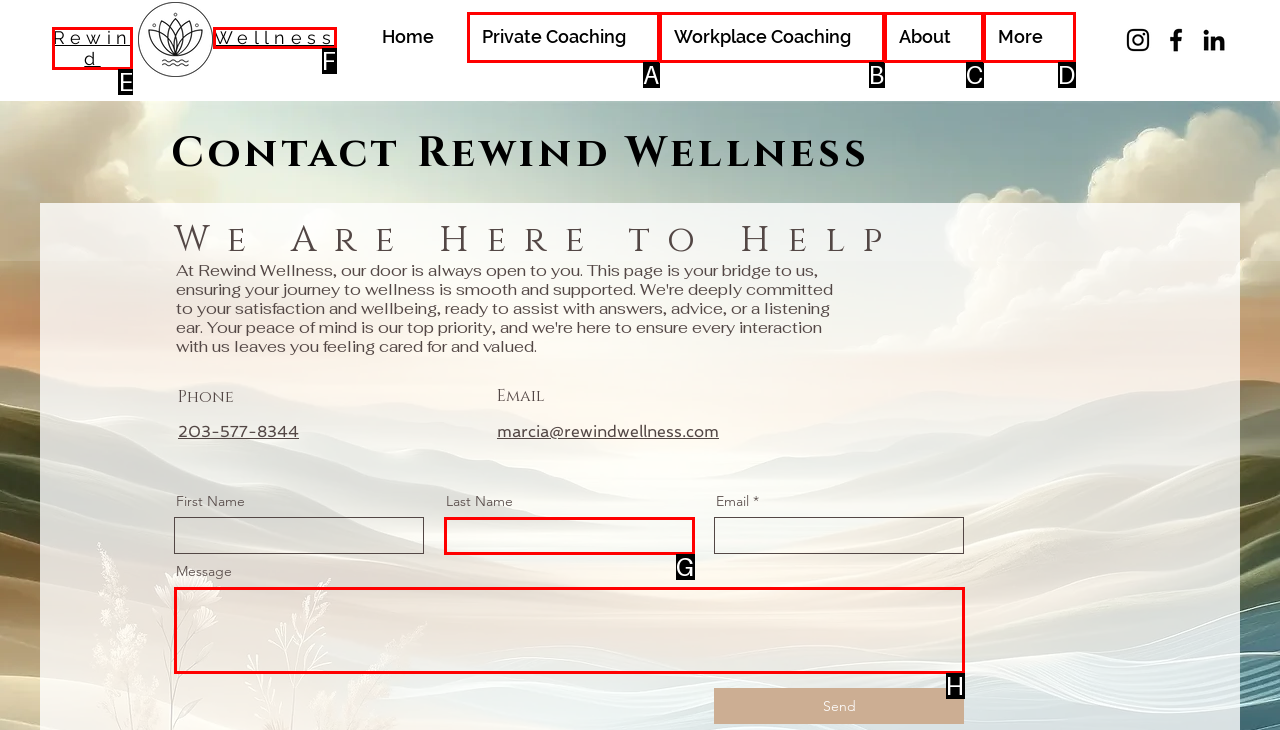Identify which HTML element matches the description: Private Coaching. Answer with the correct option's letter.

A